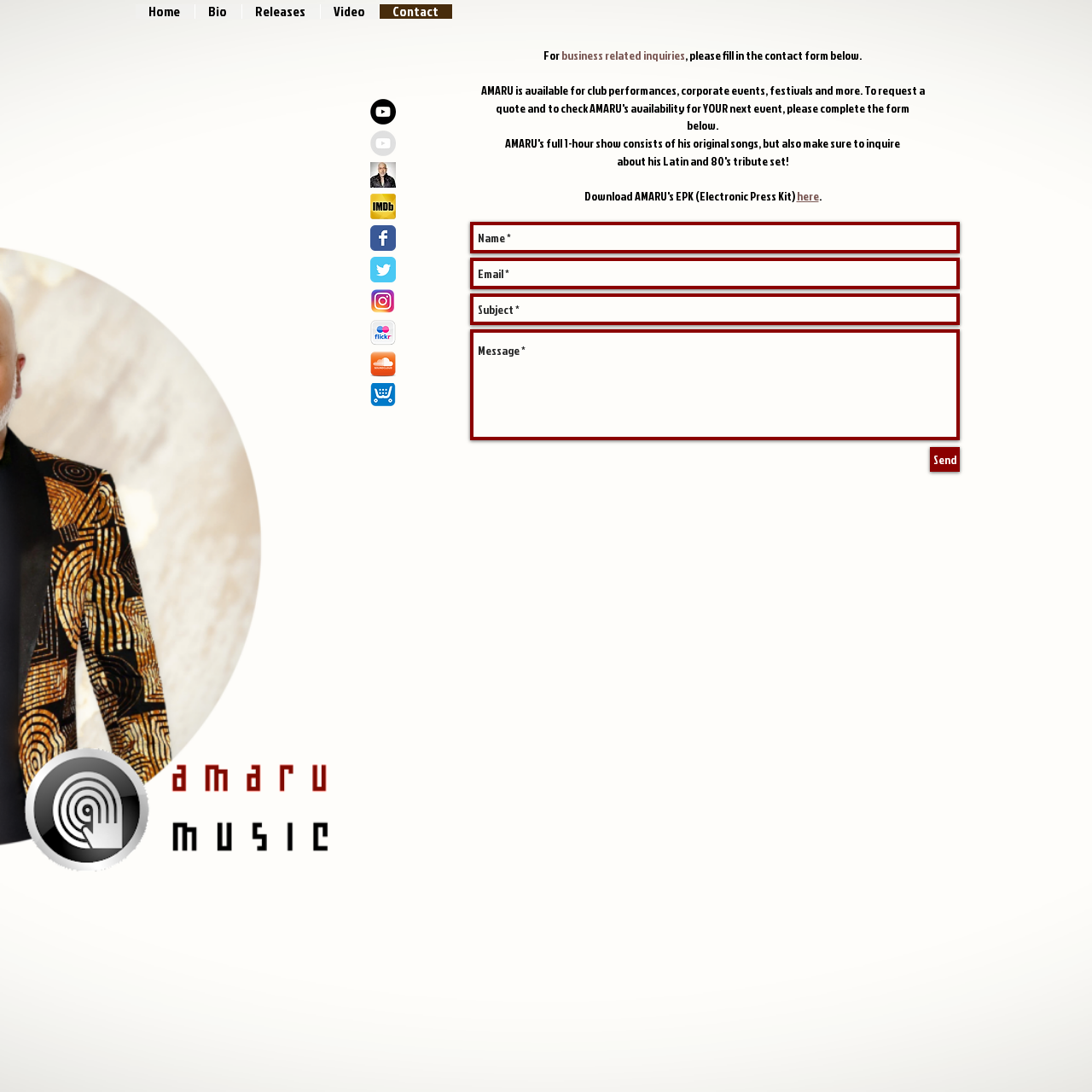What is the label of the first textbox?
Give a detailed response to the question by analyzing the screenshot.

The first textbox has a label 'Name *', indicating that it is a required field for the user to input their name.